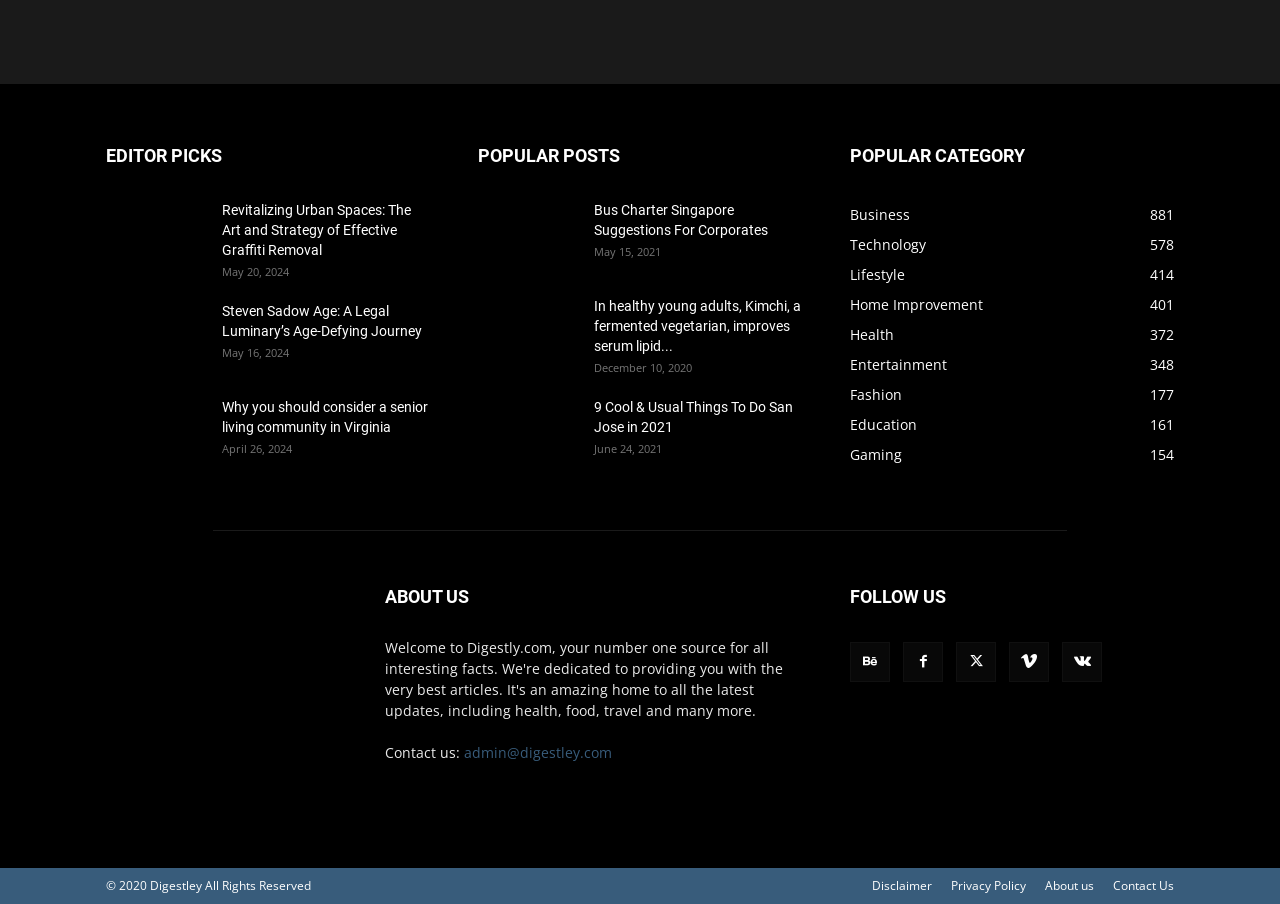Identify the bounding box coordinates for the element you need to click to achieve the following task: "Read 'Revitalizing Urban Spaces: The Art and Strategy of Effective Graffiti Removal'". Provide the bounding box coordinates as four float numbers between 0 and 1, in the form [left, top, right, bottom].

[0.173, 0.221, 0.336, 0.287]